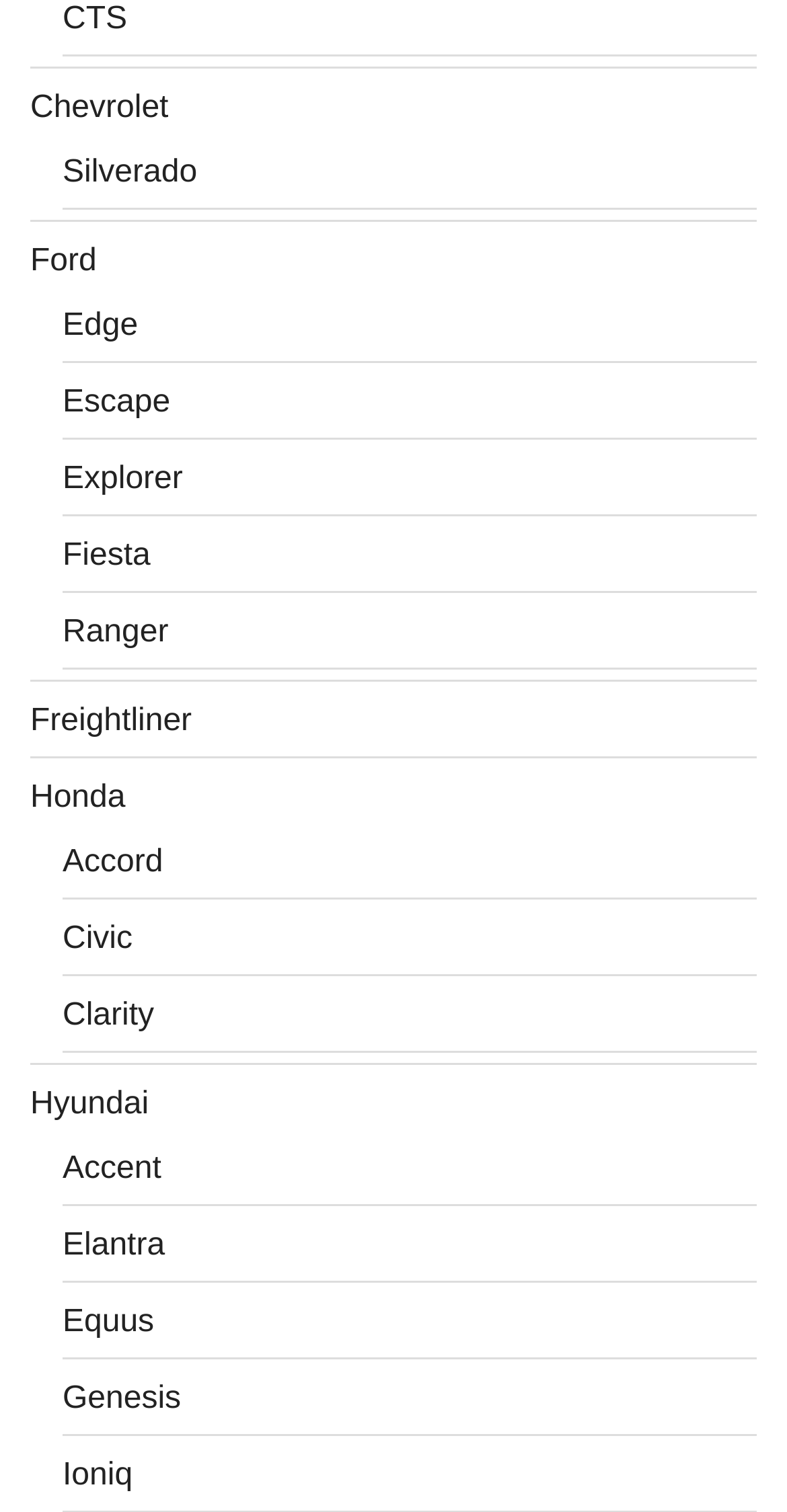Find and provide the bounding box coordinates for the UI element described here: "Honda". The coordinates should be given as four float numbers between 0 and 1: [left, top, right, bottom].

[0.038, 0.517, 0.159, 0.54]